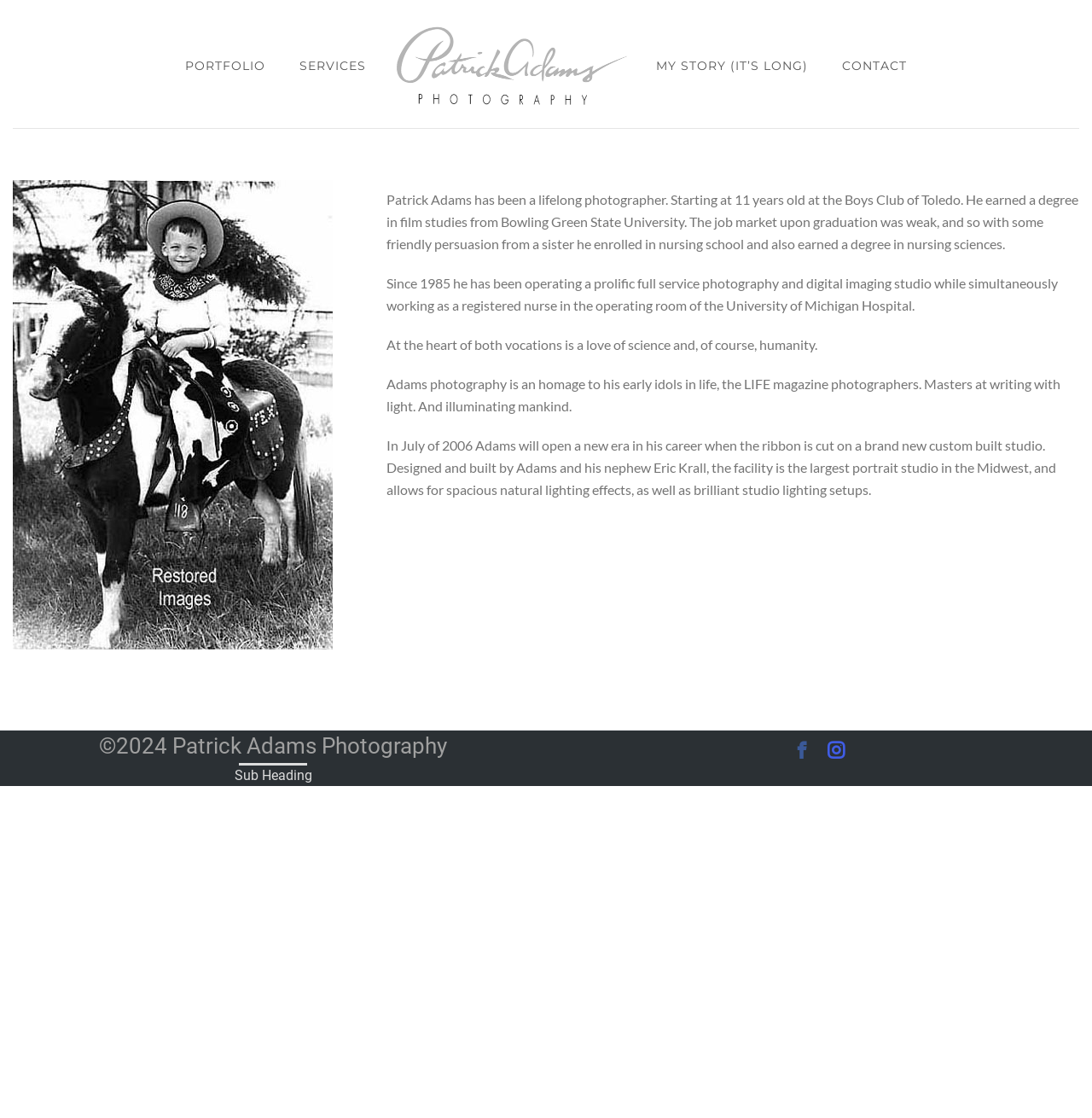Examine the screenshot and answer the question in as much detail as possible: What is the feature of the new studio opened in 2006?

According to the text, 'the facility is the largest portrait studio in the Midwest, and allows for spacious natural lighting effects, as well as brilliant studio lighting setups.' This indicates that one of the features of the new studio is spacious natural lighting.